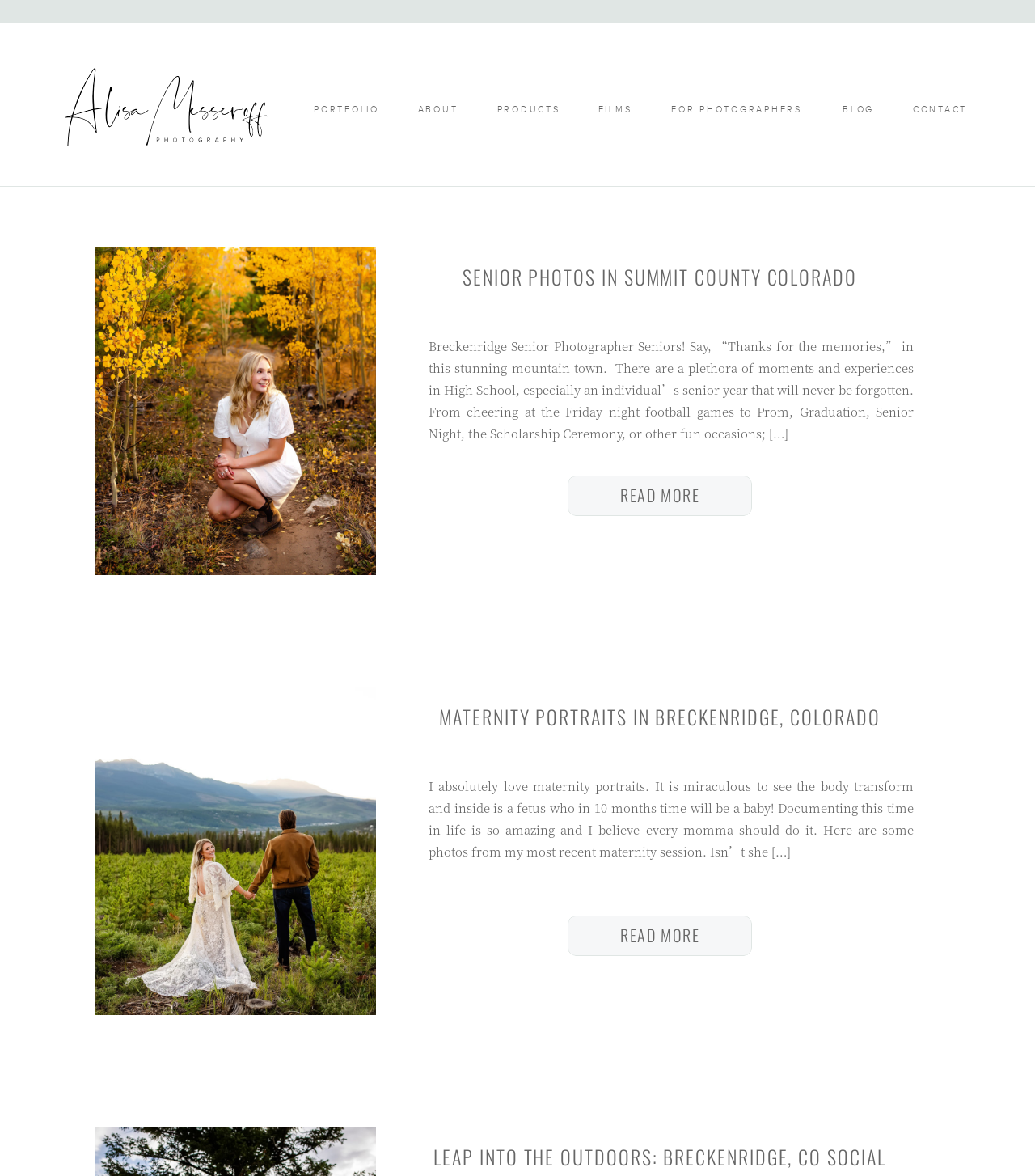Using the information in the image, give a comprehensive answer to the question: 
How many 'READ MORE' links are there?

I can see that there are two 'READ MORE' links on the webpage, one for the senior photos blog post and one for the maternity portraits blog post.